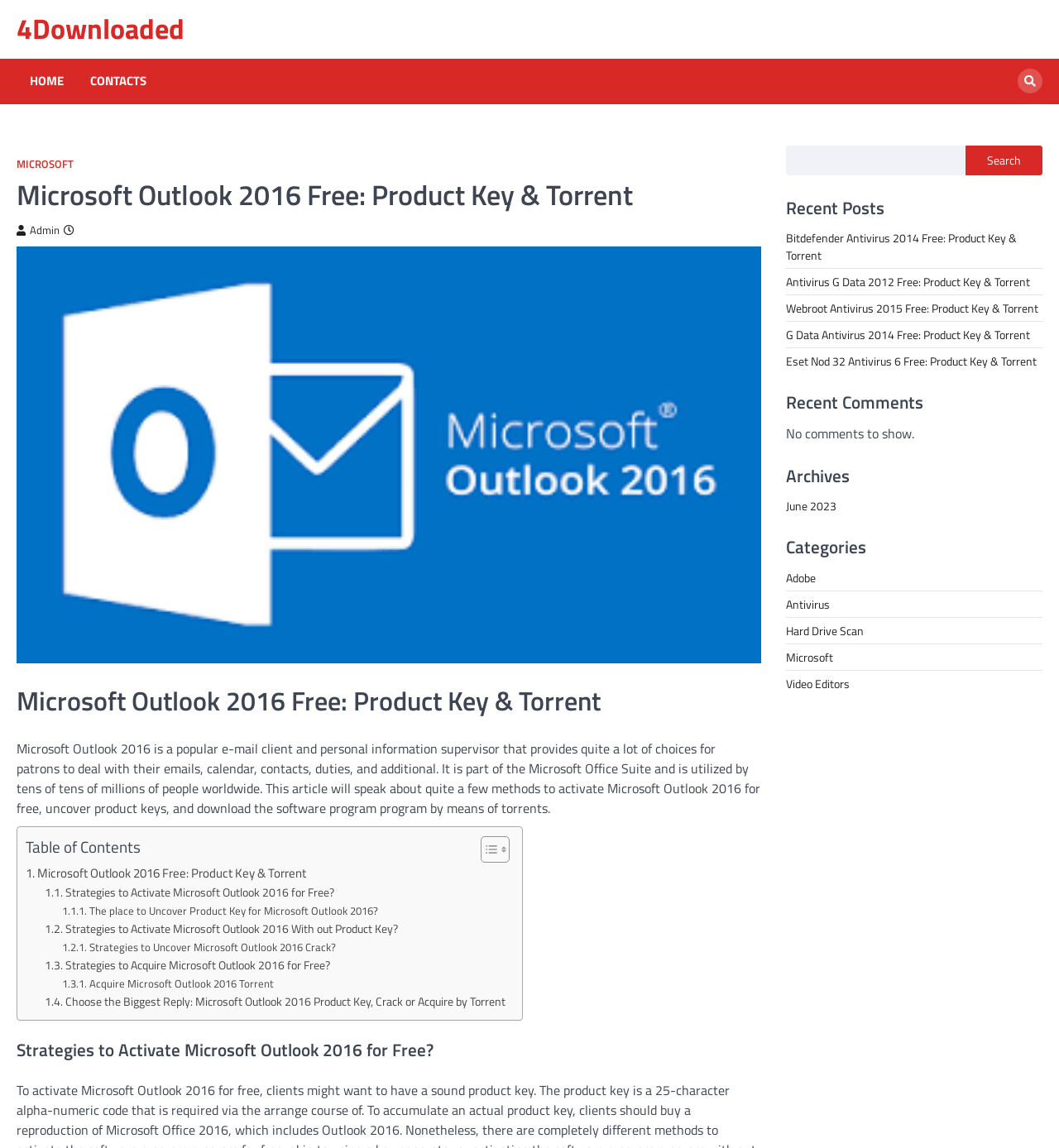Find the bounding box coordinates of the area to click in order to follow the instruction: "Go to the Microsoft category".

[0.742, 0.564, 0.787, 0.58]